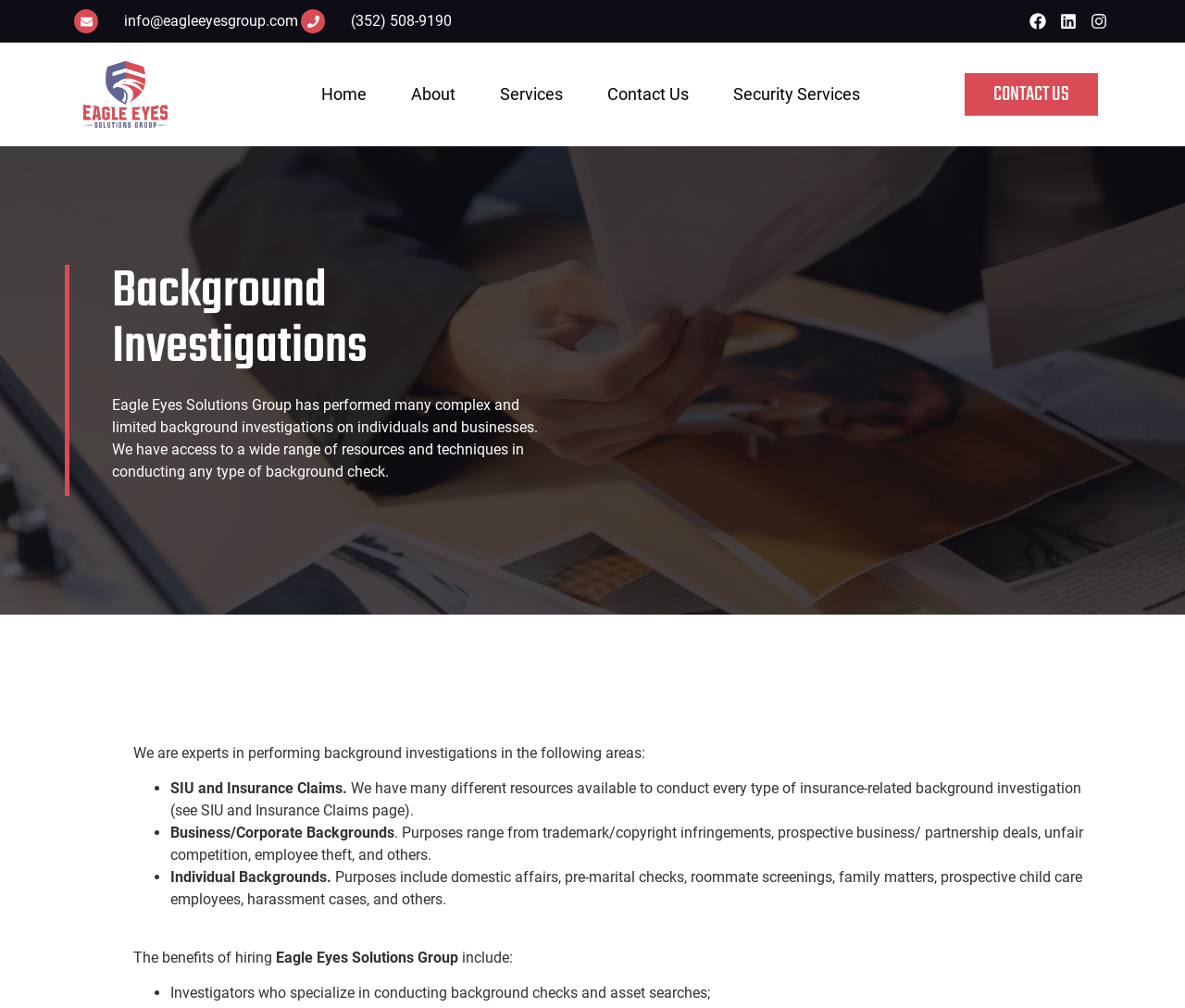Locate the bounding box coordinates of the clickable area to execute the instruction: "Go to Home page". Provide the coordinates as four float numbers between 0 and 1, represented as [left, top, right, bottom].

[0.259, 0.071, 0.321, 0.116]